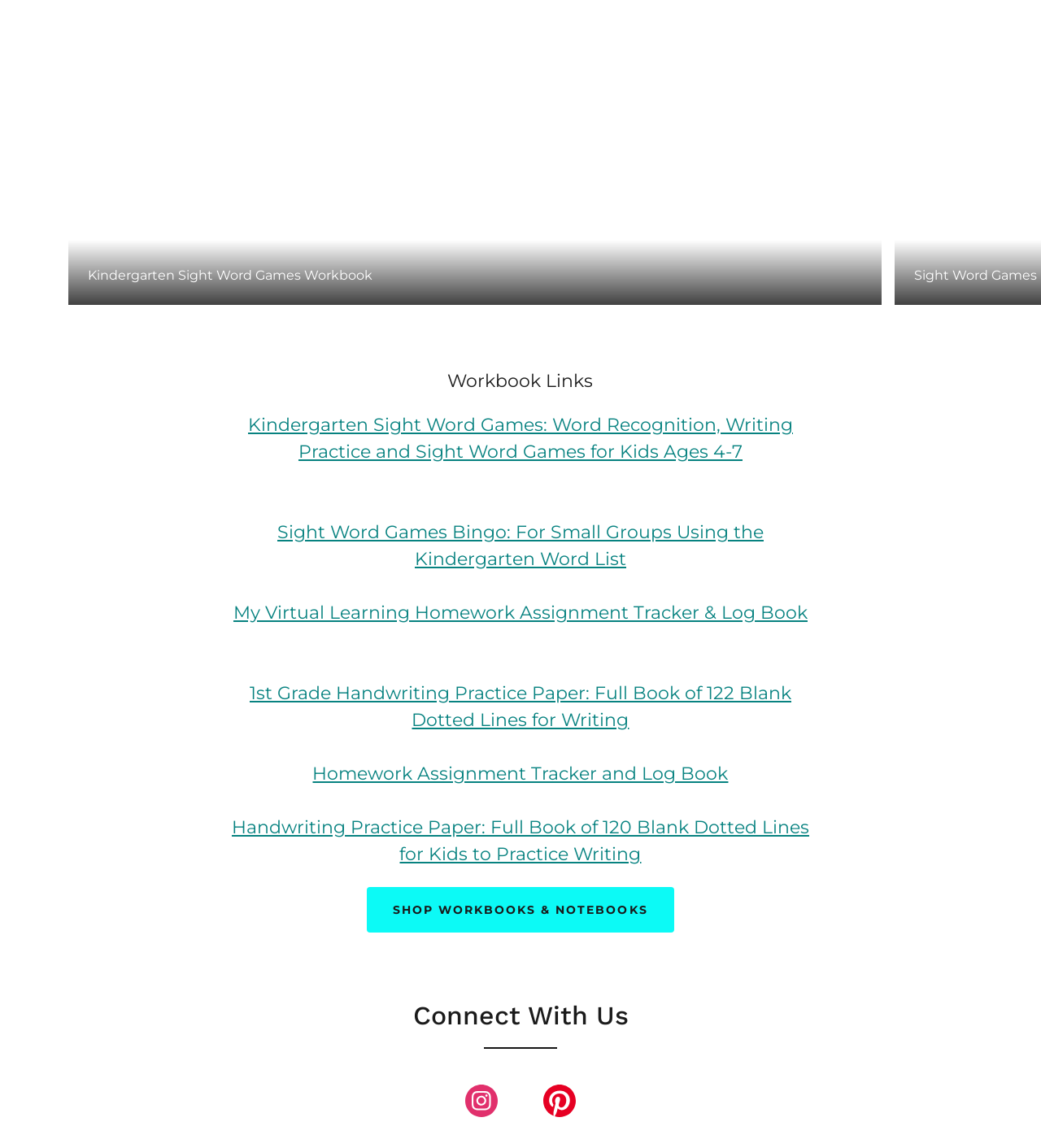Locate the bounding box coordinates of the area where you should click to accomplish the instruction: "Click the 'Post Comment' button".

None